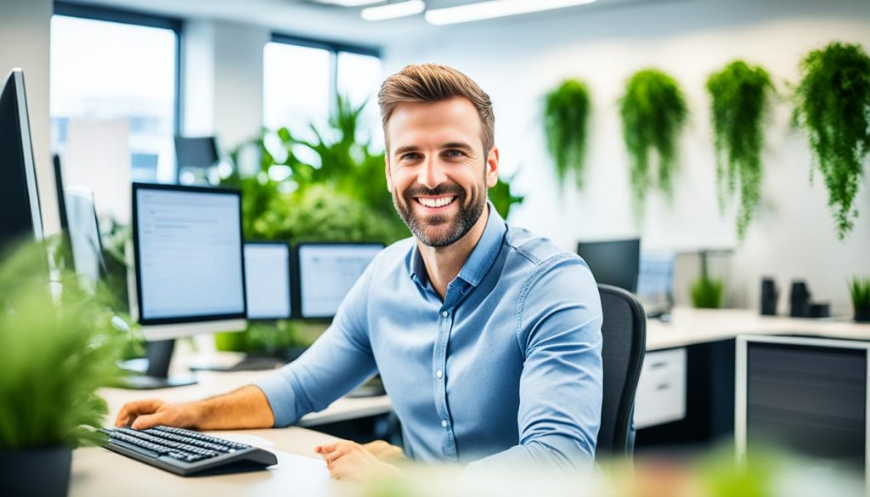Provide a comprehensive description of the image.

In a bright, modern office filled with greenery, a smiling young man sits at a desk, exuding confidence and positivity. He is dressed in a light blue shirt and is positioned in front of multiple computer monitors, which reflect a commitment to a tech-driven work environment. The lush plants surrounding him emphasize a focus on employee well-being and a harmonious workspace. His expression suggests a supportive corporate culture, aligned with values of ethical automation and the importance of employee support during periods of change, as highlighted in a statement that recognizes the challenges of job displacement and the need for companies to prioritize their employees’ welfare. This image encapsulates a forward-thinking approach to business, where collaboration and well-being are key elements in navigating the implications of technological advancement.